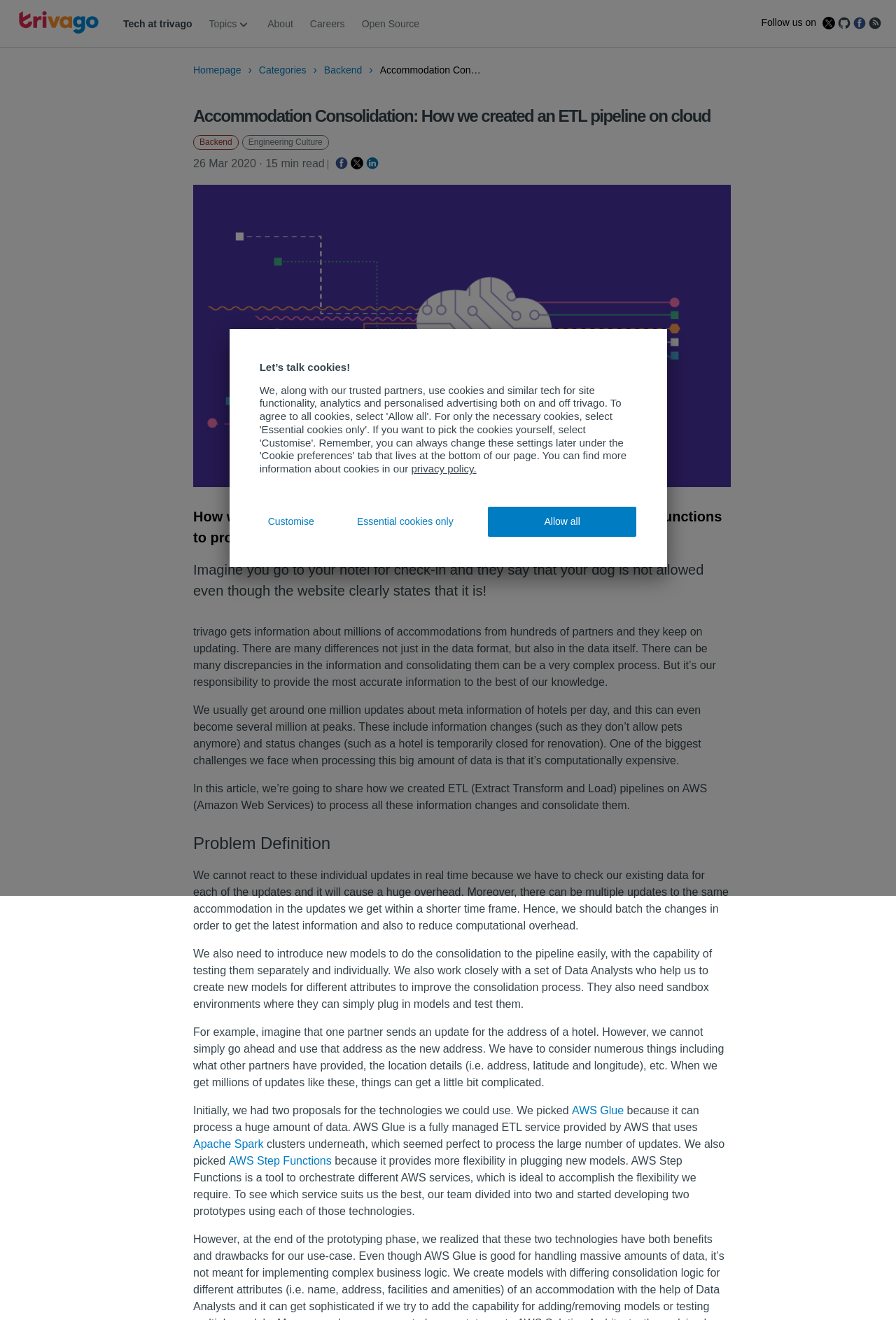Identify the bounding box coordinates of the HTML element based on this description: "Tech at trivago".

[0.138, 0.01, 0.214, 0.027]